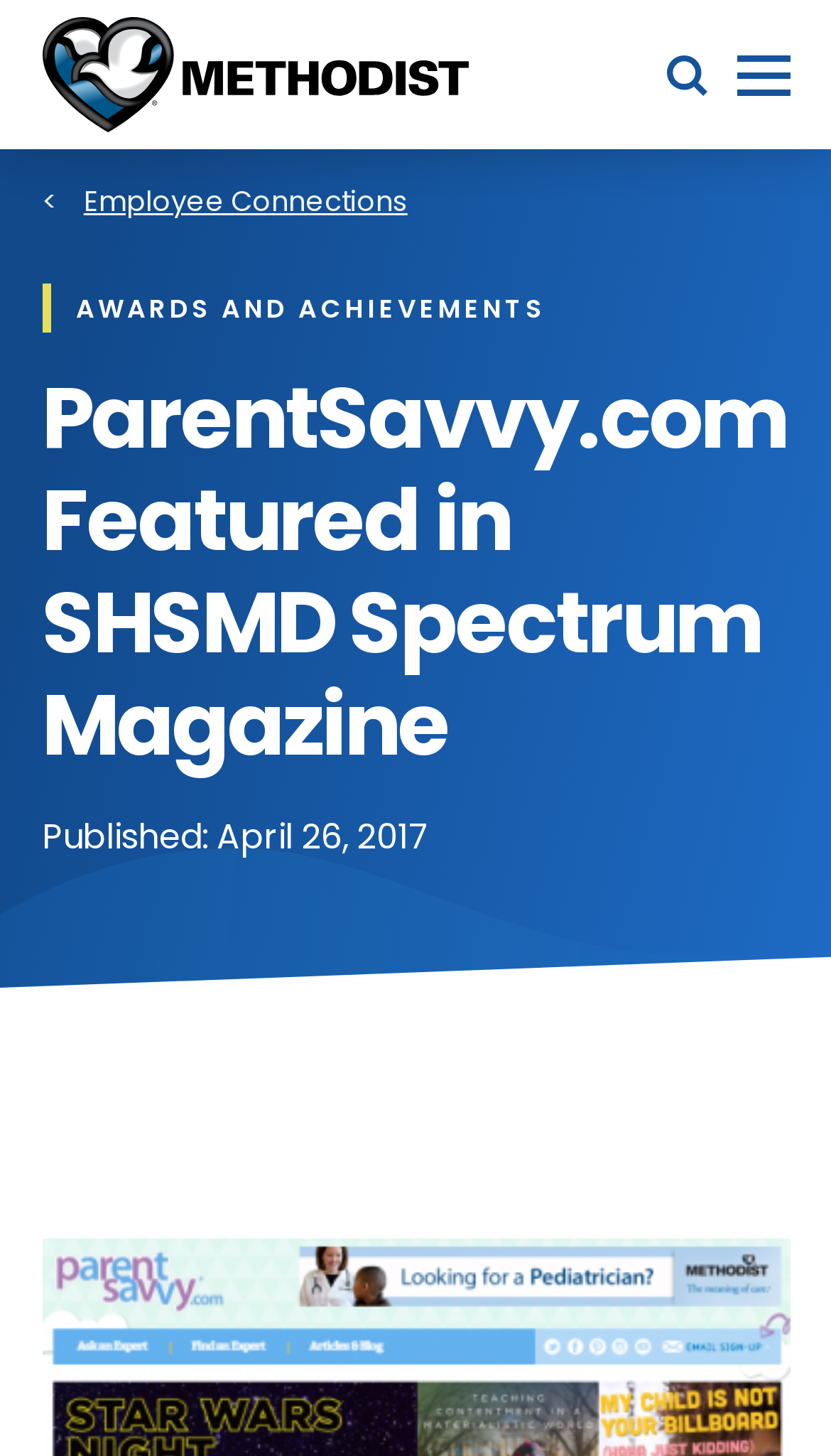How many navigation links are in the breadcrumb?
Based on the image, provide your answer in one word or phrase.

1